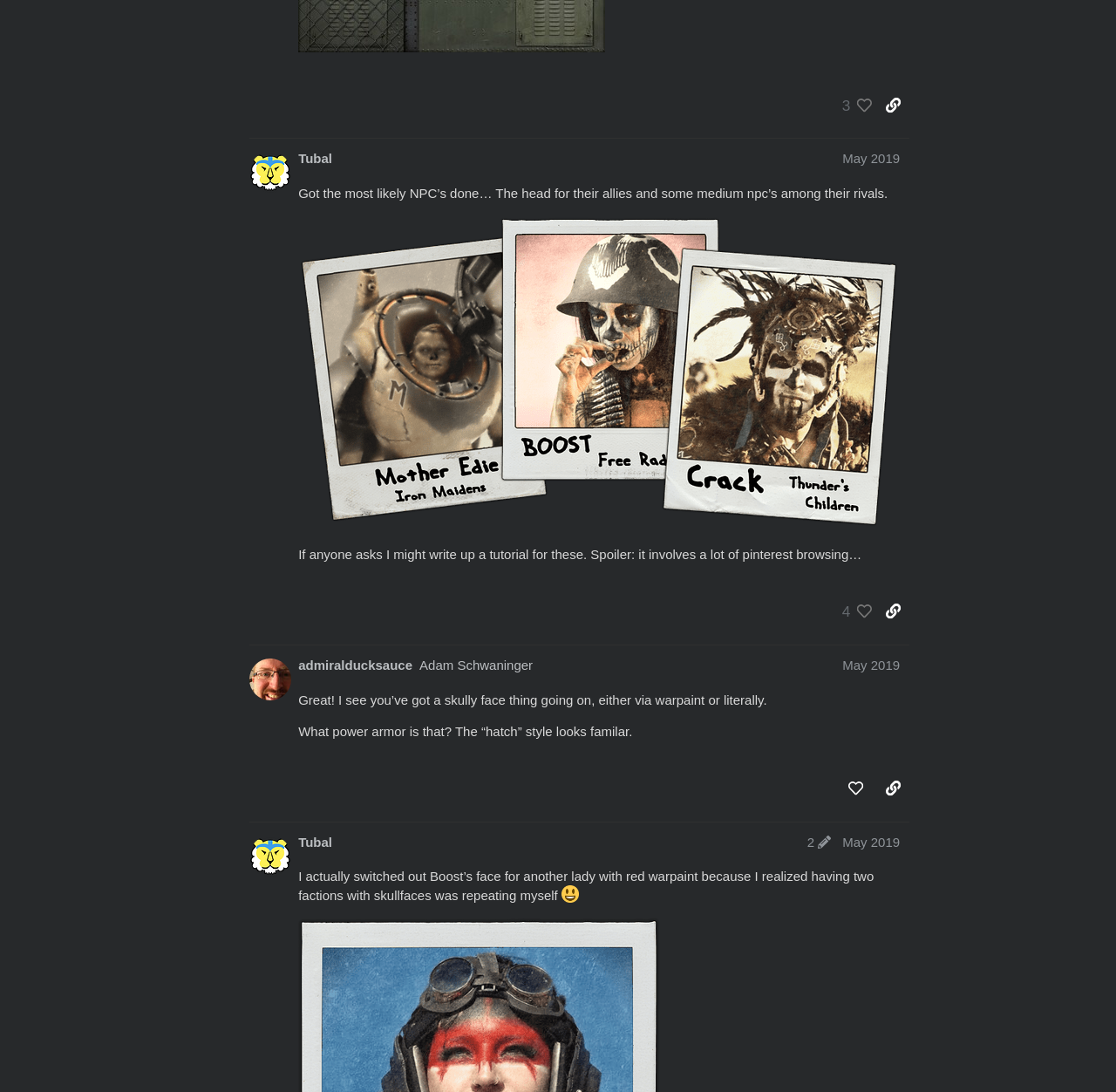Determine the bounding box coordinates for the area that should be clicked to carry out the following instruction: "Copy link to post #4".

[0.786, 0.083, 0.815, 0.11]